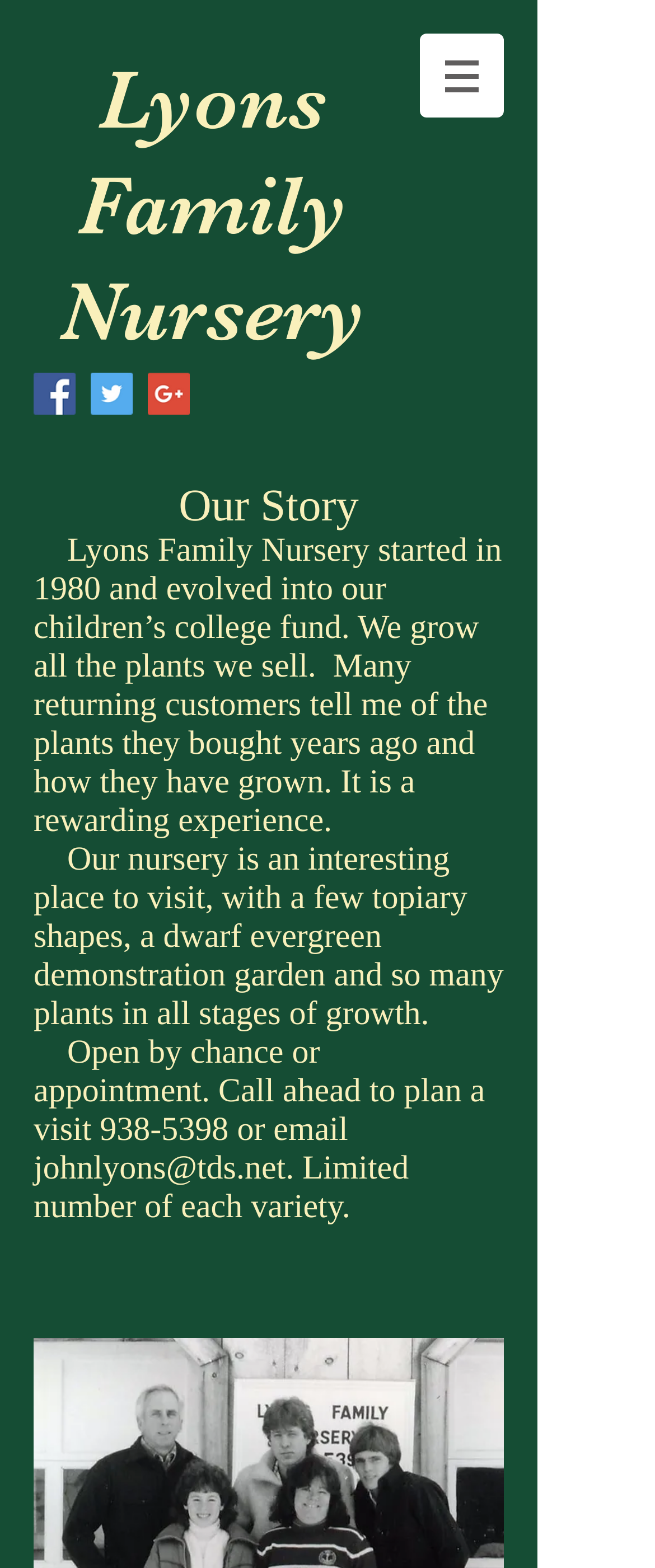Using the provided element description: "938-5398", determine the bounding box coordinates of the corresponding UI element in the screenshot.

[0.152, 0.709, 0.349, 0.732]